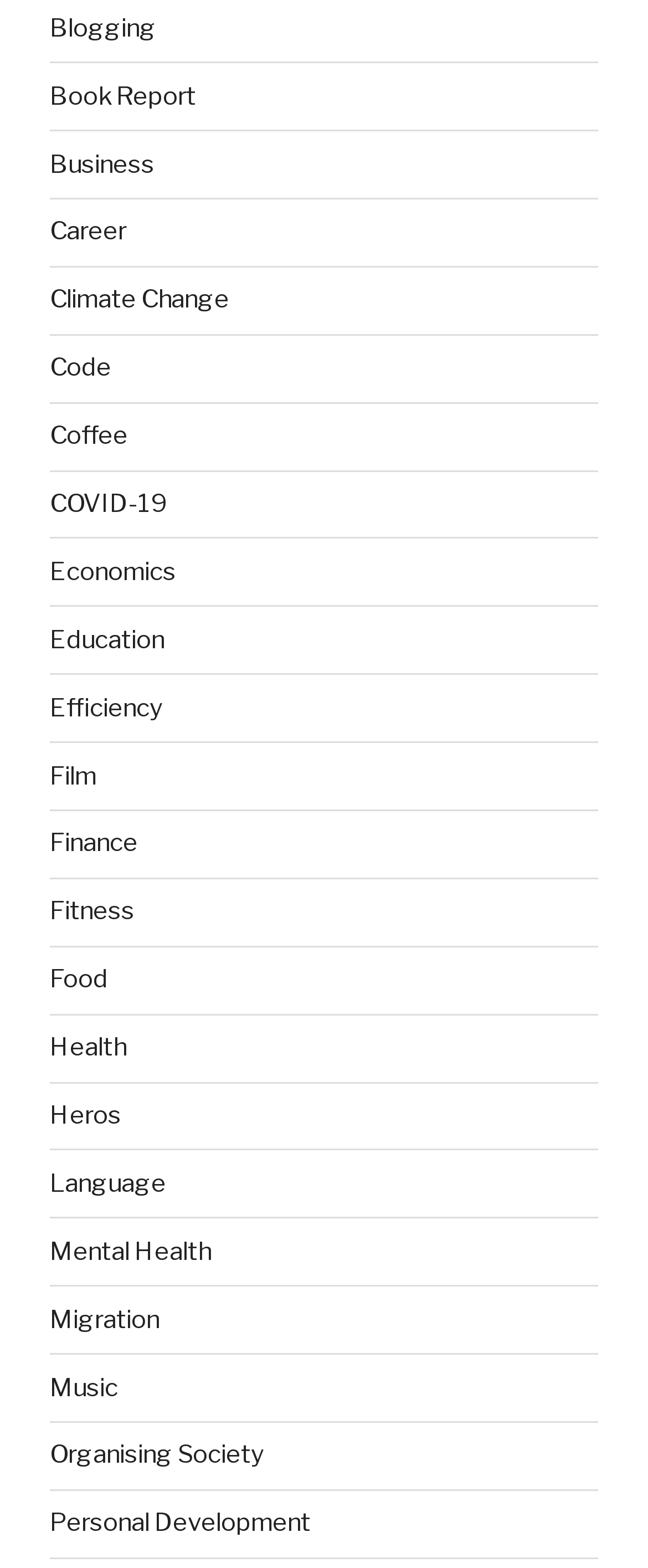Can you find the bounding box coordinates of the area I should click to execute the following instruction: "Explore COVID-19"?

[0.077, 0.312, 0.259, 0.331]